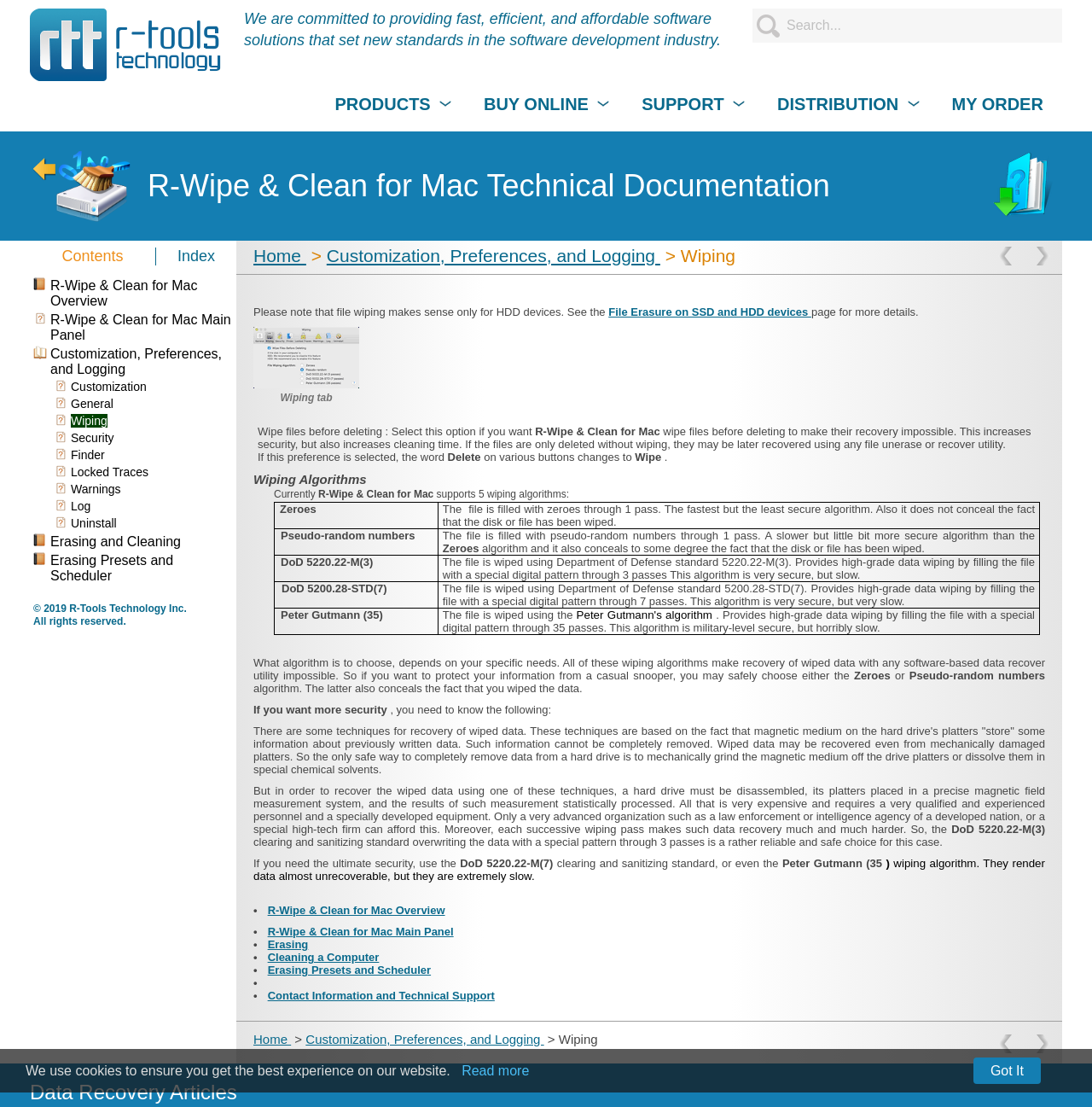Can you find and generate the webpage's heading?

Home  > Customization, Preferences, and Logging  > Wiping